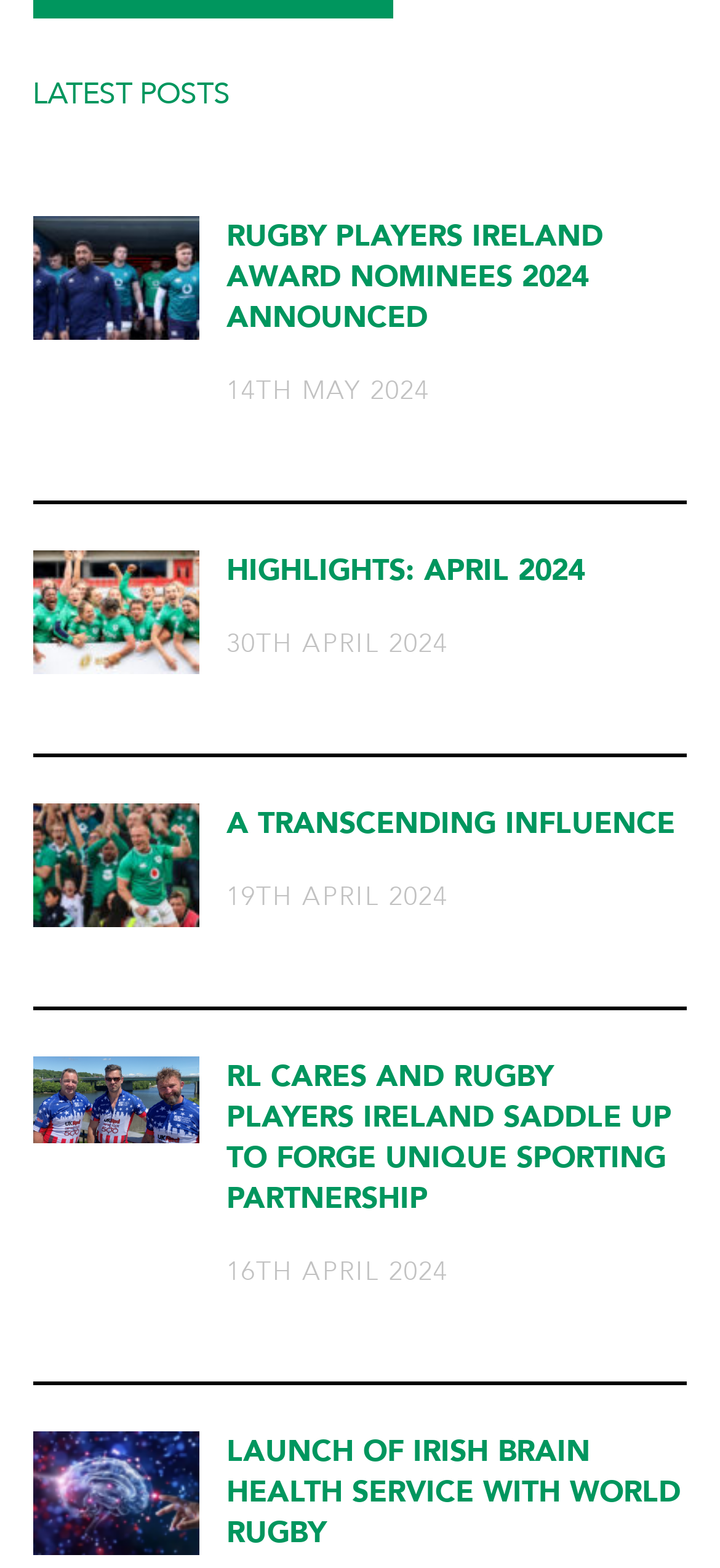Highlight the bounding box coordinates of the region I should click on to meet the following instruction: "View Highlights: April 2024".

[0.045, 0.35, 0.276, 0.43]